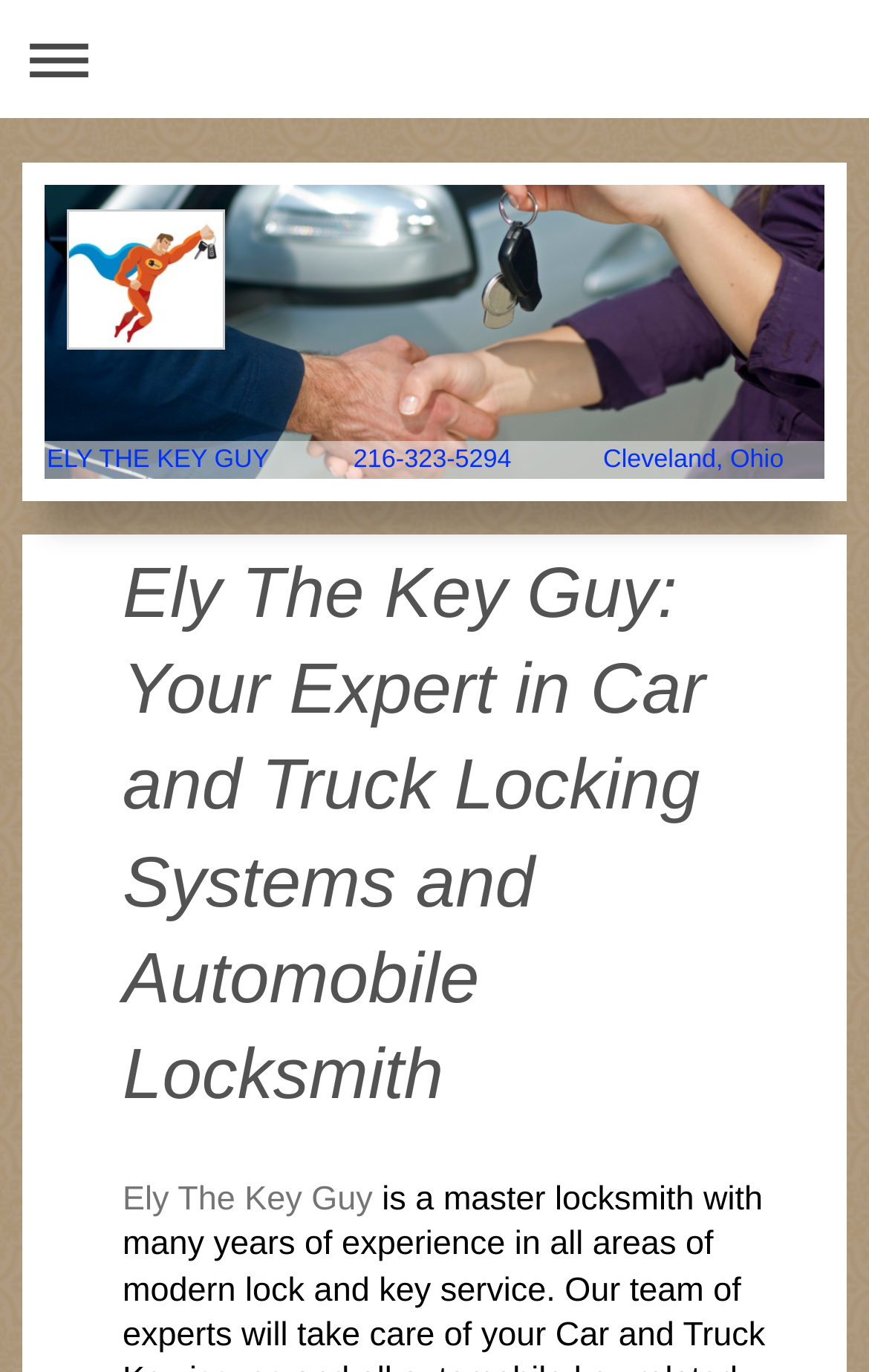Provide the bounding box coordinates of the HTML element described by the text: "Stoner Pictures Updated Daily". The coordinates should be in the format [left, top, right, bottom] with values between 0 and 1.

None